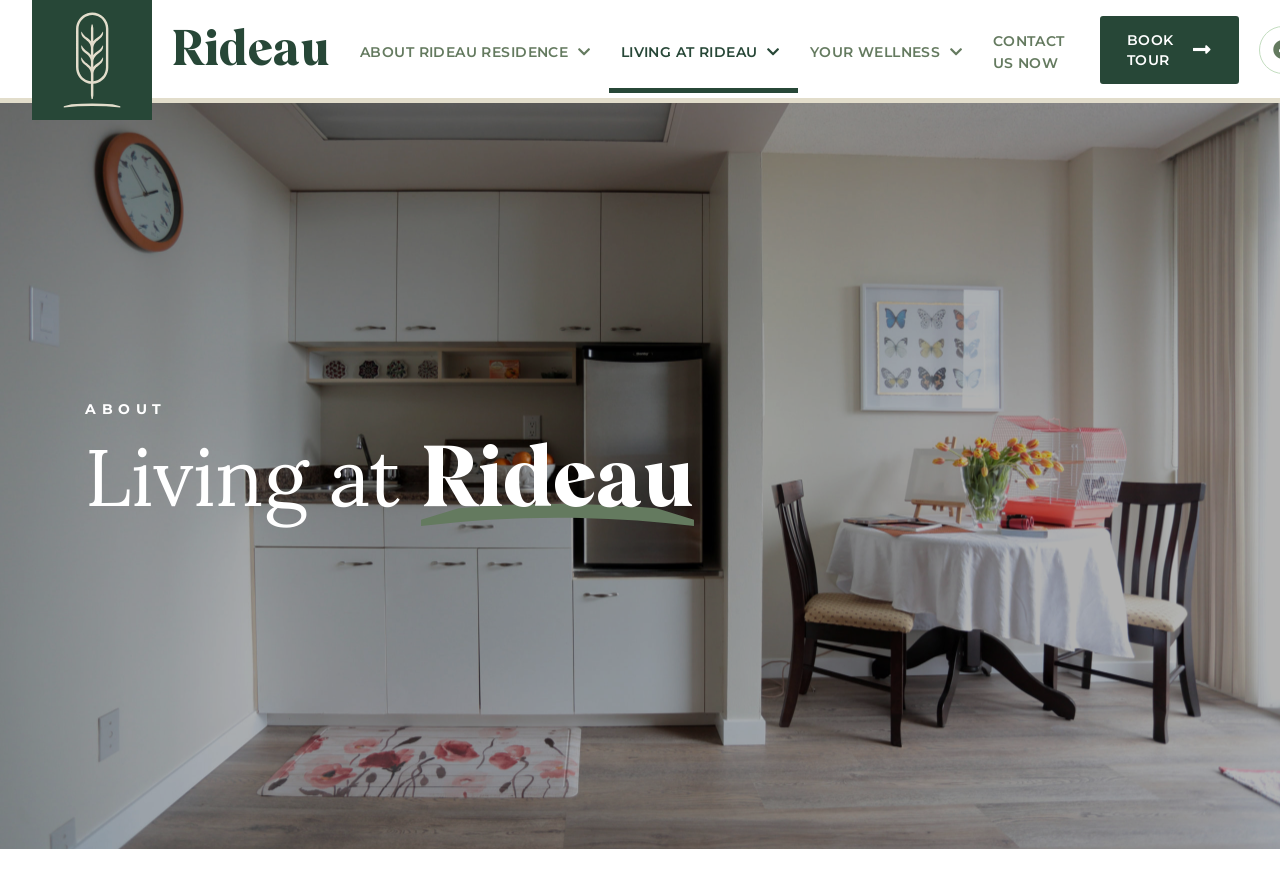What is the purpose of the 'BOOK TOUR' button?
Answer the question using a single word or phrase, according to the image.

To book a tour